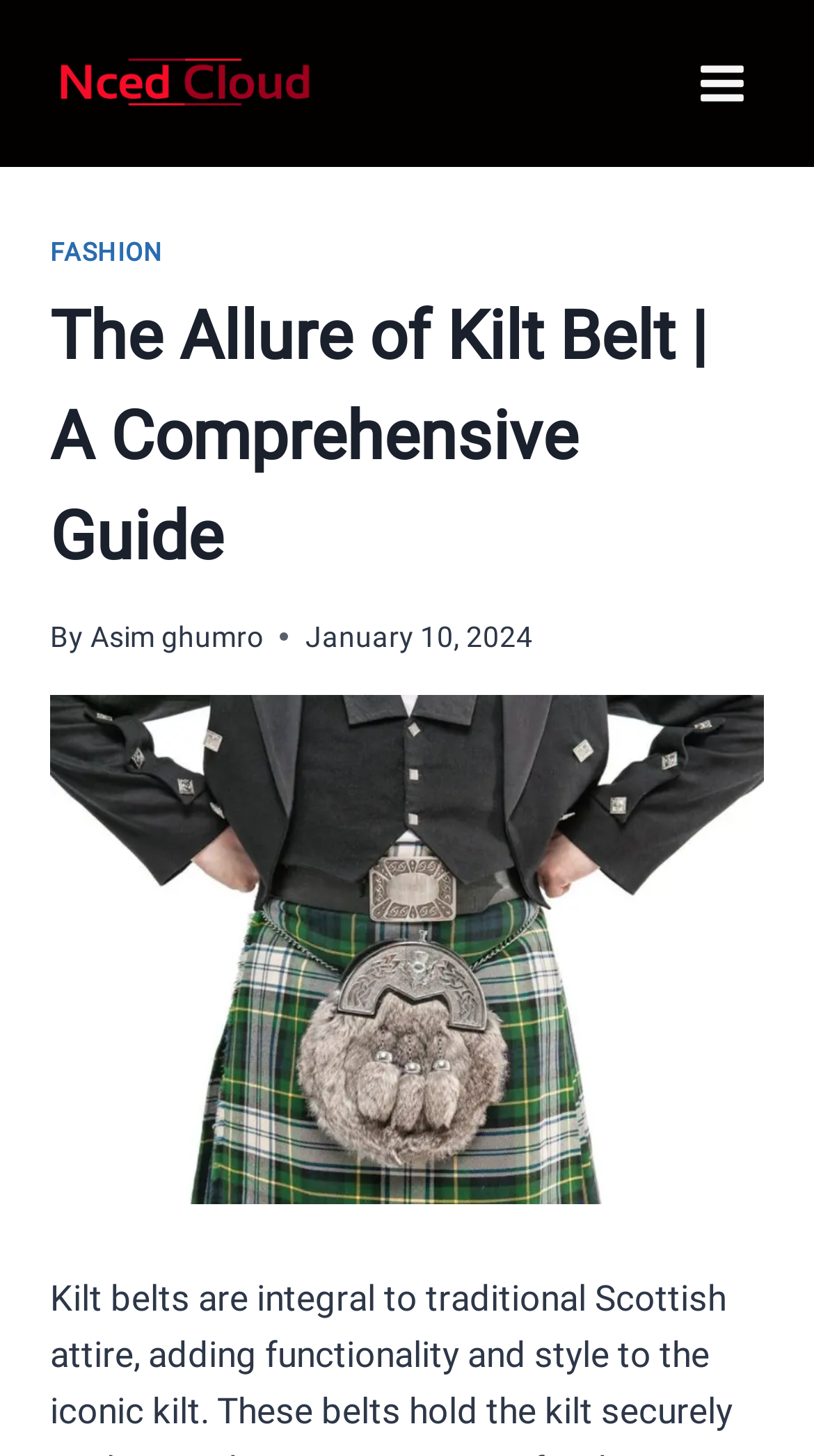What is the author of the article?
Using the image, give a concise answer in the form of a single word or short phrase.

Asim ghumro